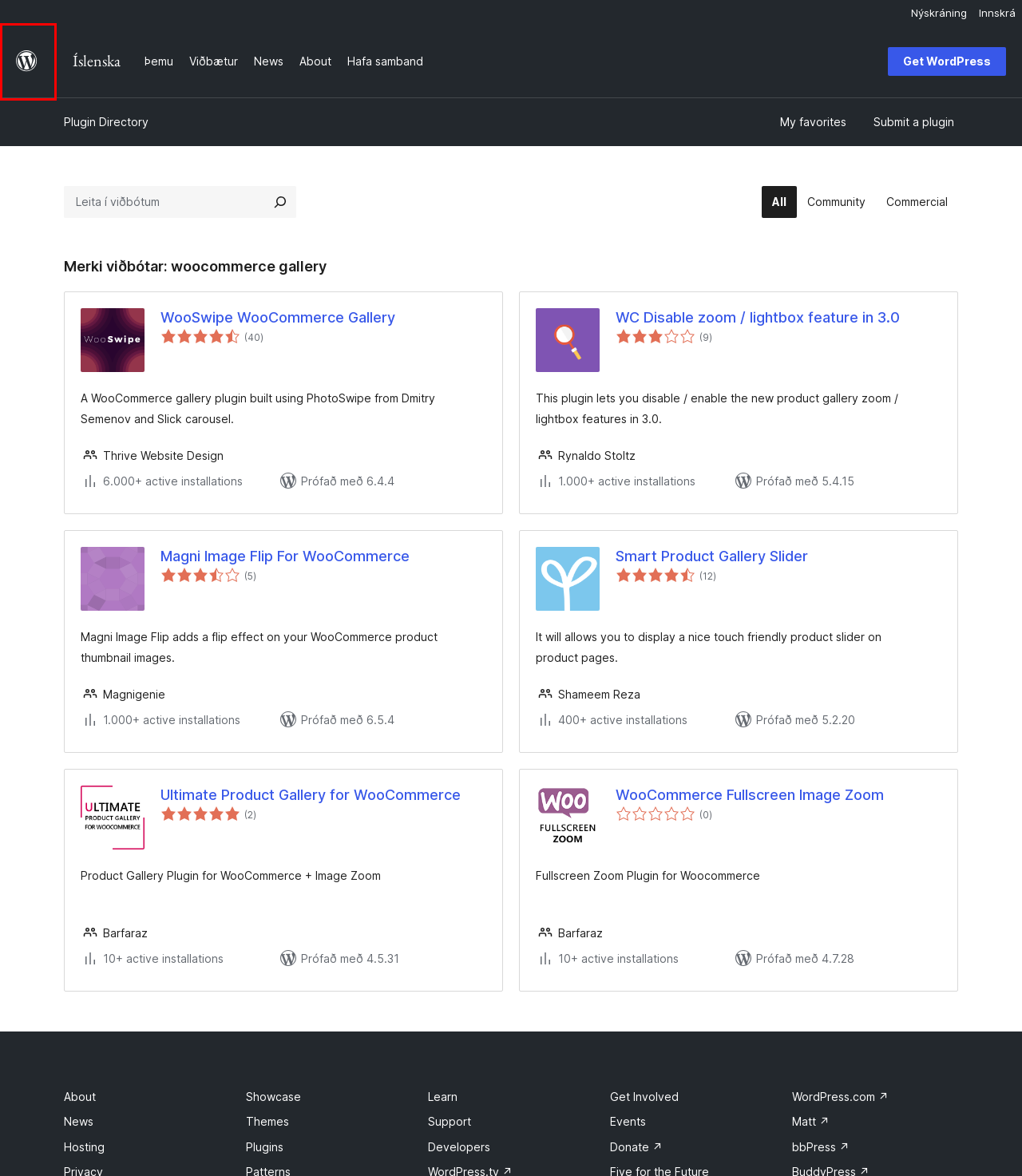Observe the screenshot of a webpage with a red bounding box highlighting an element. Choose the webpage description that accurately reflects the new page after the element within the bounding box is clicked. Here are the candidates:
A. WordPress Plugins | WordPress.org Íslenska
B. Blog | WordPress.org Íslenska
C. About | WordPress.org Íslenska
D. Documentation – WordPress.org
E. Smart Product Gallery Slider – WordPress plugin | WordPress.org Íslenska
F. Hafa samband | WordPress.org Íslenska
G. Star-studded sites built with WordPress | WordPress.org
H. Blog Tool, Publishing Platform, and CMS | WordPress.org Íslenska

H